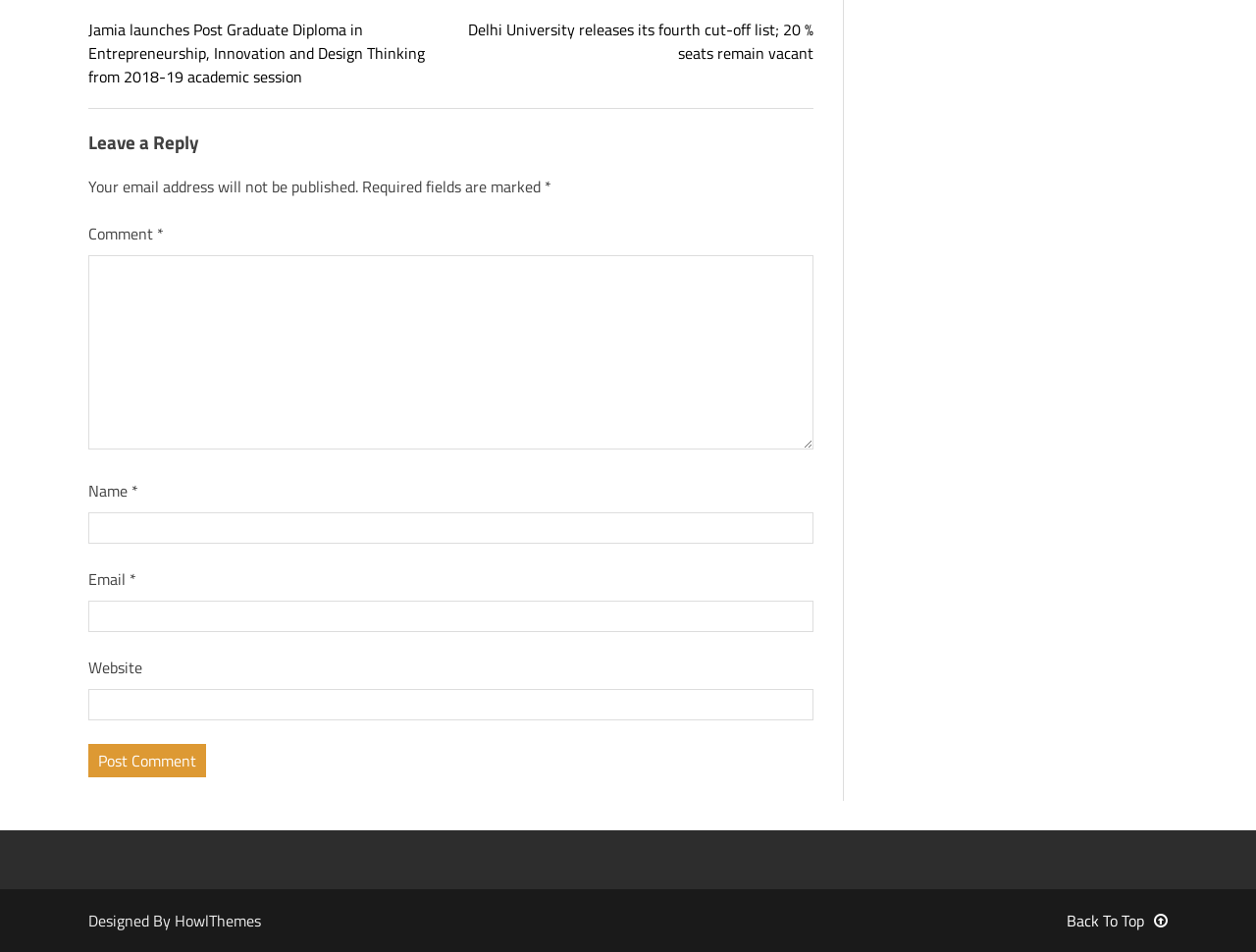Respond to the question below with a single word or phrase:
What is the fourth cut-off list about?

Delhi University